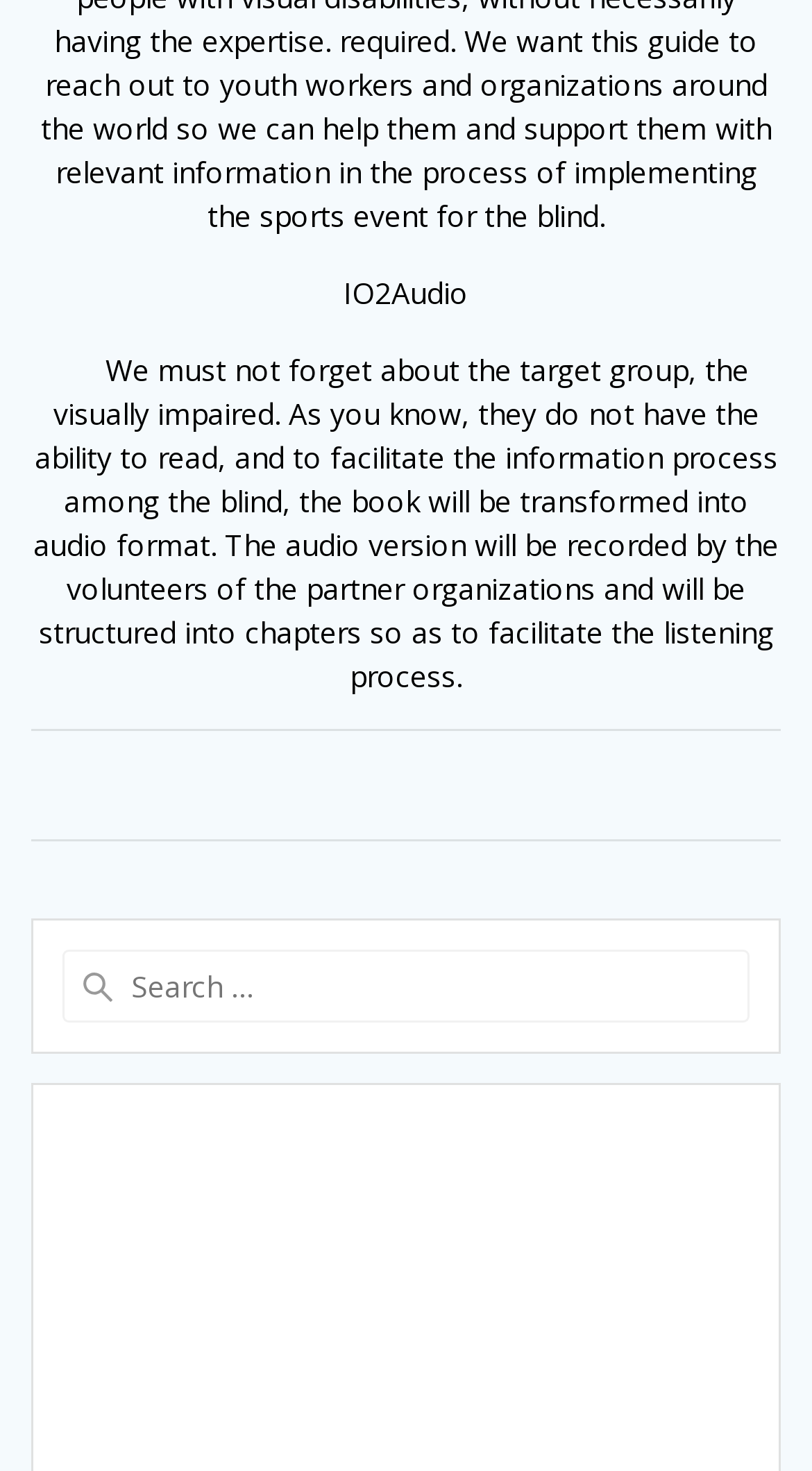Give a one-word or one-phrase response to the question: 
What is the purpose of the audio version?

For the visually impaired